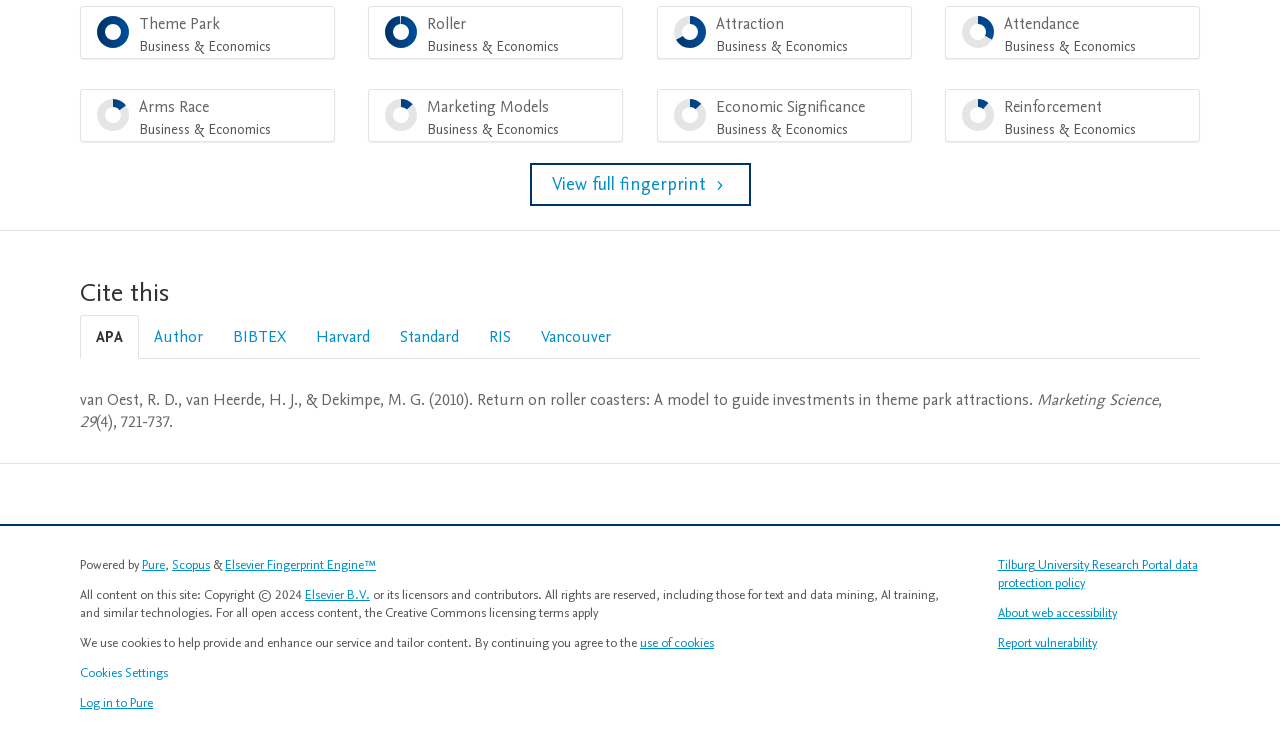Could you specify the bounding box coordinates for the clickable section to complete the following instruction: "Go to Scopus"?

[0.134, 0.737, 0.164, 0.761]